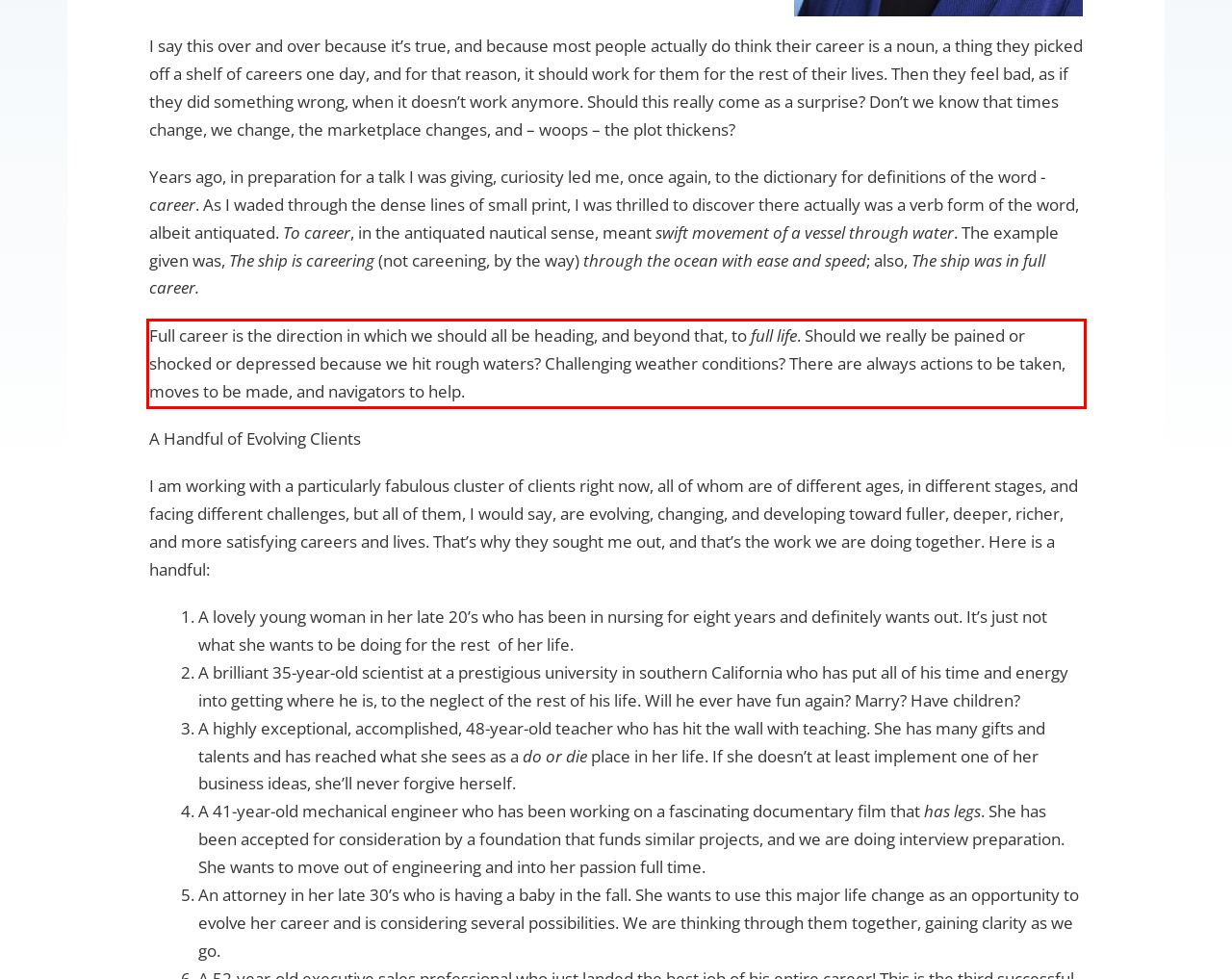Using the provided webpage screenshot, identify and read the text within the red rectangle bounding box.

Full career is the direction in which we should all be heading, and beyond that, to full life. Should we really be pained or shocked or depressed because we hit rough waters? Challenging weather conditions? There are always actions to be taken, moves to be made, and navigators to help.